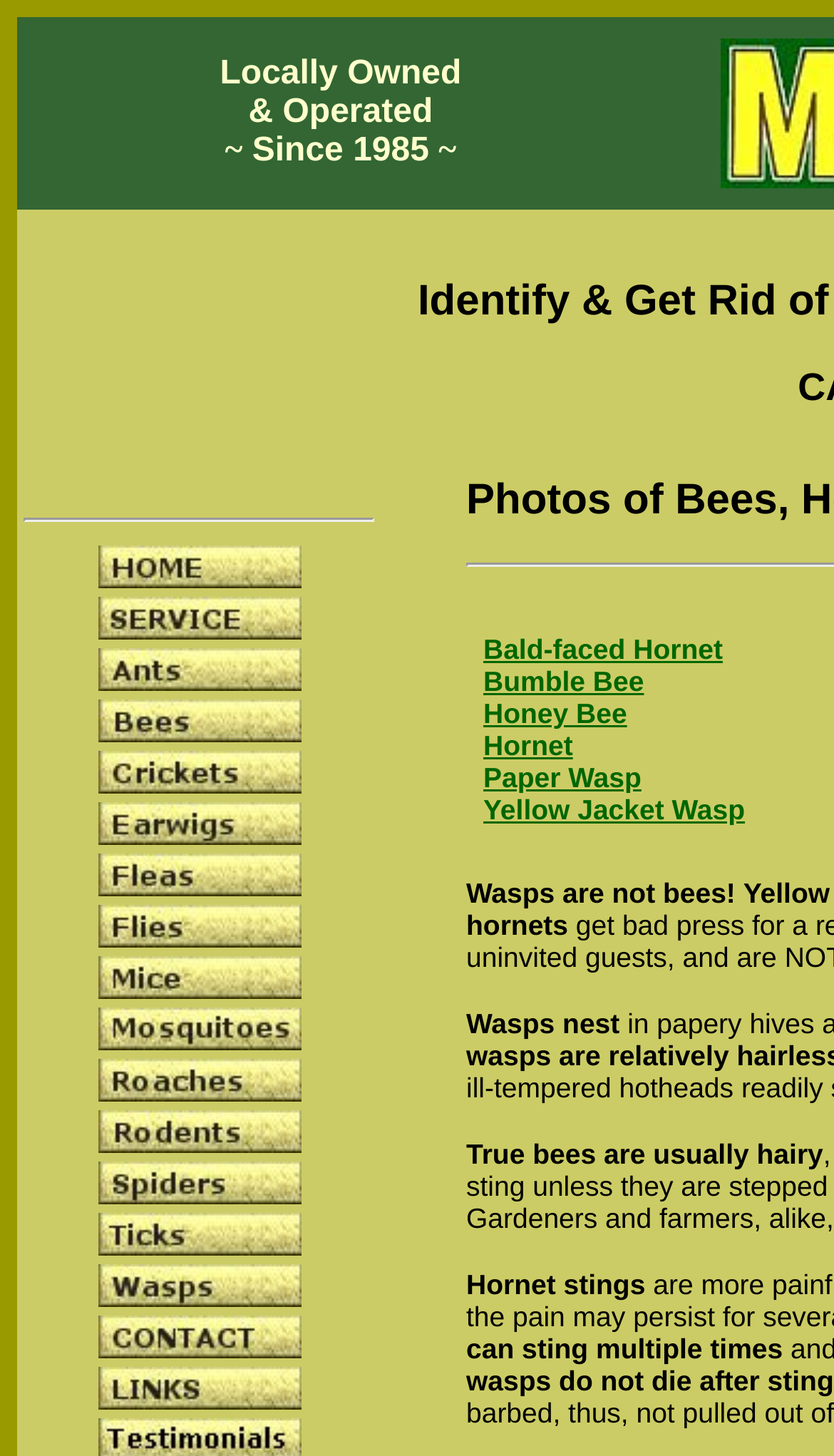Determine the bounding box coordinates of the clickable area required to perform the following instruction: "Click on 'Get rid of bees'". The coordinates should be represented as four float numbers between 0 and 1: [left, top, right, bottom].

[0.117, 0.491, 0.36, 0.516]